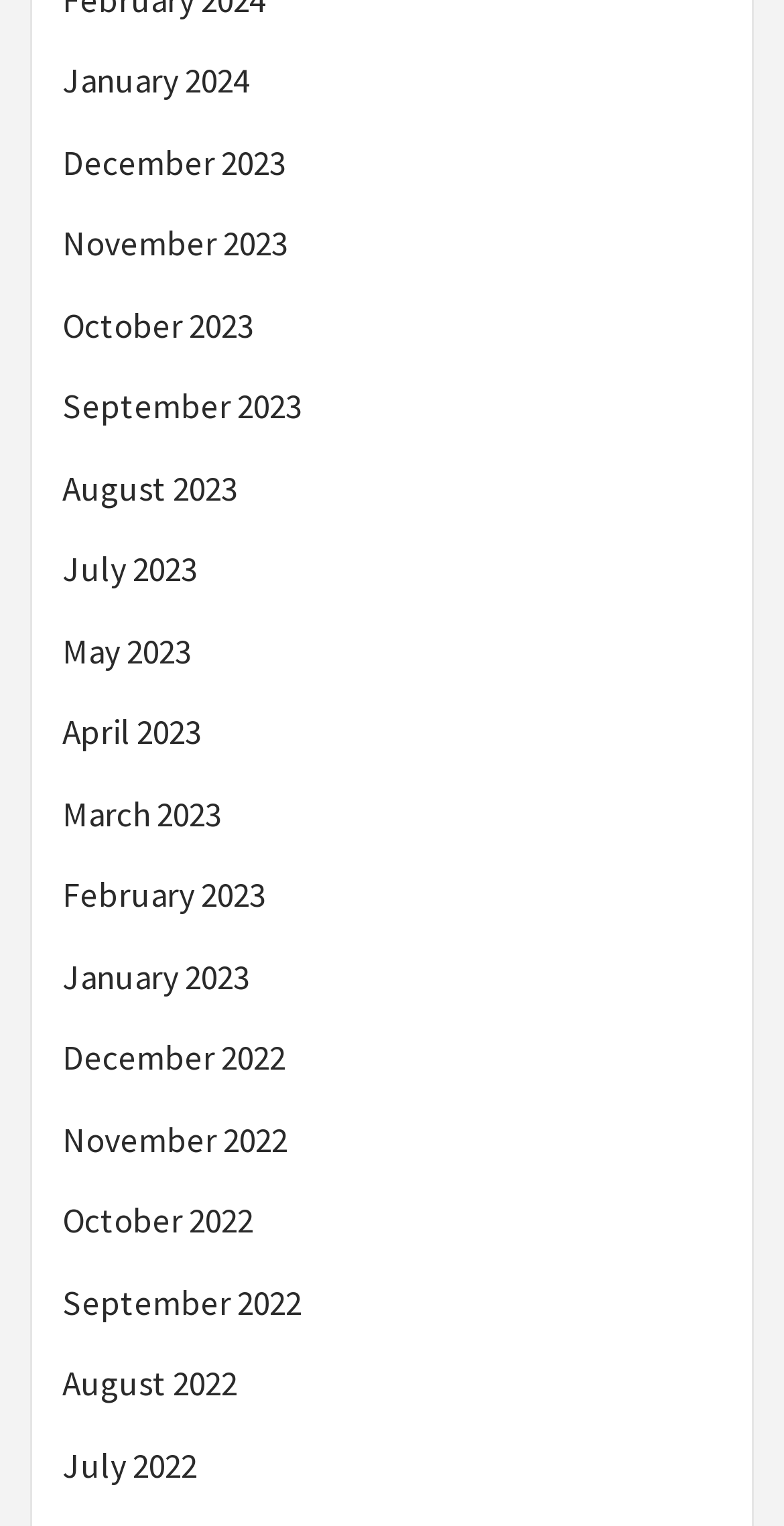What is the year of the month listed at the bottom?
Answer the question with as much detail as you can, using the image as a reference.

By examining the list of links, I found that the last link is 'July 2022', which suggests that the year of the month listed at the bottom is 2022.